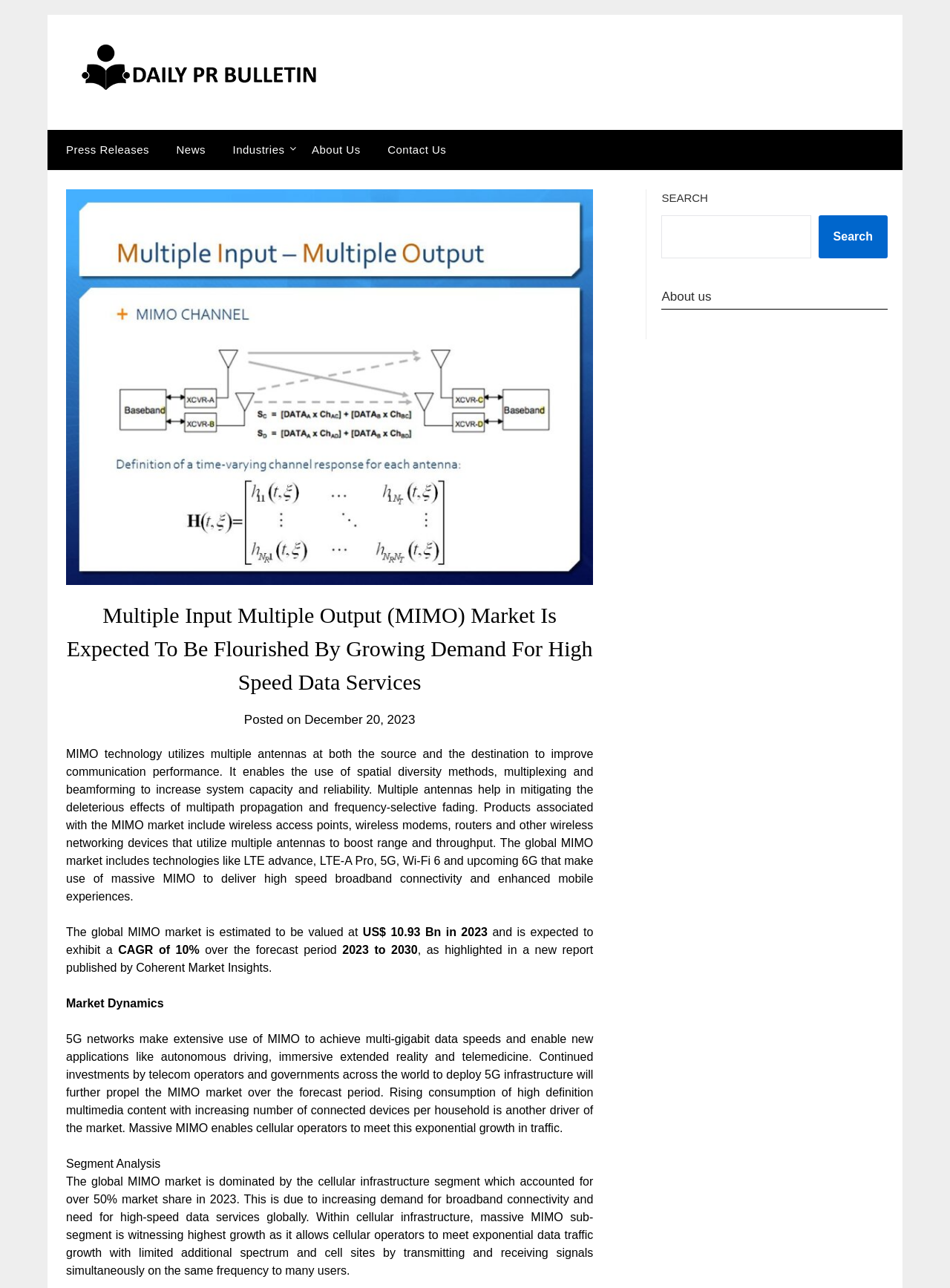What is the estimated value of the global MIMO market in 2023?
Please provide a comprehensive answer to the question based on the webpage screenshot.

The webpage states that the global MIMO market is estimated to be valued at US$ 10.93 Bn in 2023, as mentioned in the text 'The global MIMO market is estimated to be valued at US$ 10.93 Bn in 2023'.